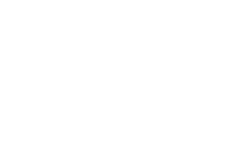Use a single word or phrase to answer this question: 
What type of environment does the property offer?

Tranquil